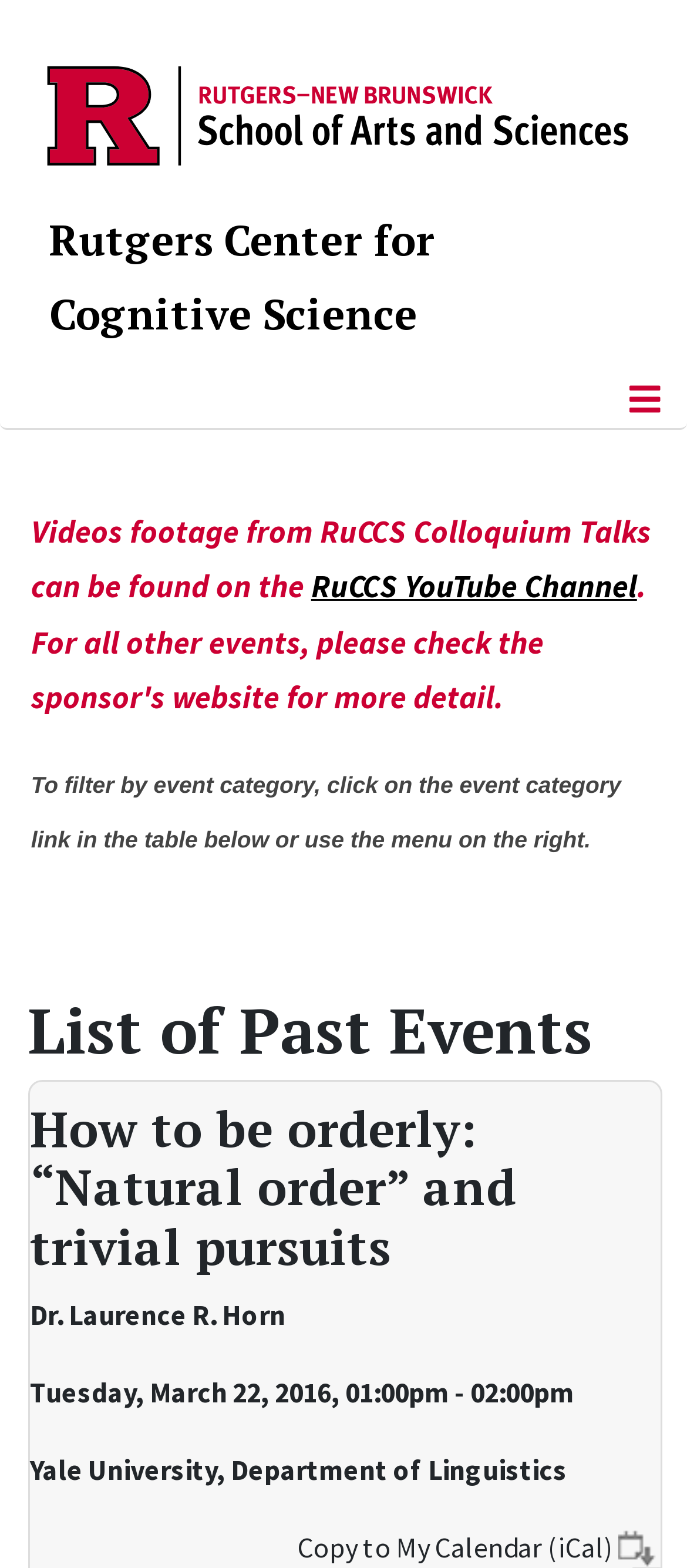Provide a thorough description of the webpage you see.

The webpage is about the Center for Cognitive Science at Rutgers, The State University of New Jersey. At the top left, there is a Rutgers University logo, which is an image linked to the RU Logo 2024. Next to the logo, there is a link to the Rutgers Center for Cognitive Science. On the top right, there is a toggle navigation button.

Below the navigation button, there is a paragraph of text that mentions videos from RuCCS Colloquium Talks can be found on the RuCCS YouTube Channel, which is linked. Underneath, there is another paragraph that explains how to filter events by category.

The main content of the page is a list of past events, with a heading "List of Past Events" and a more prominent heading "How to be orderly: “Natural order” and trivial pursuits" above it. The list includes an event with details such as the speaker, Dr. Laurence R. Horn, the date and time, Tuesday, March 22, 2016, and the location, Yale University, Department of Linguistics. There are also options to copy the event to a calendar or download it as an iCal file.

At the bottom of the page, there is a "Back to Top" link.